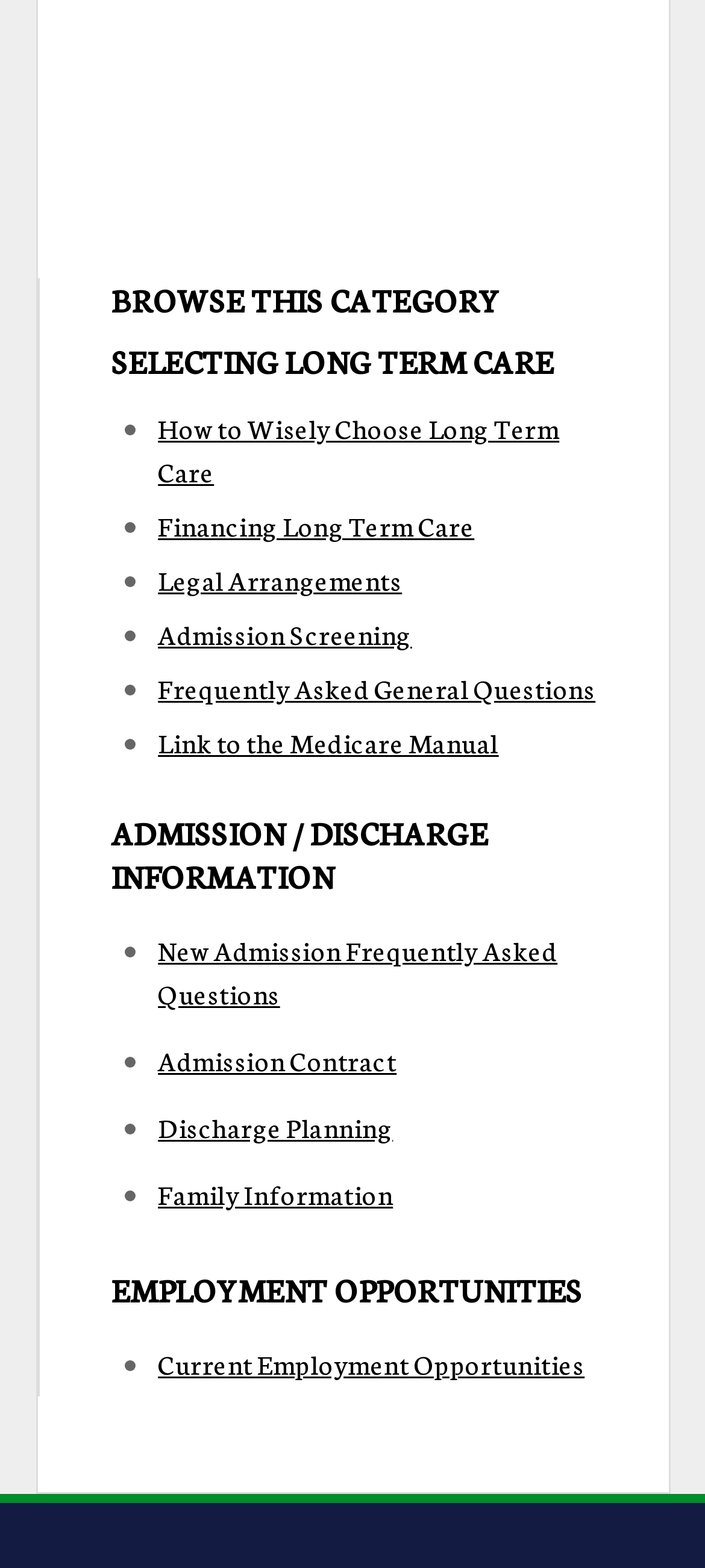Please mark the clickable region by giving the bounding box coordinates needed to complete this instruction: "Browse long term care options".

[0.224, 0.256, 0.845, 0.318]